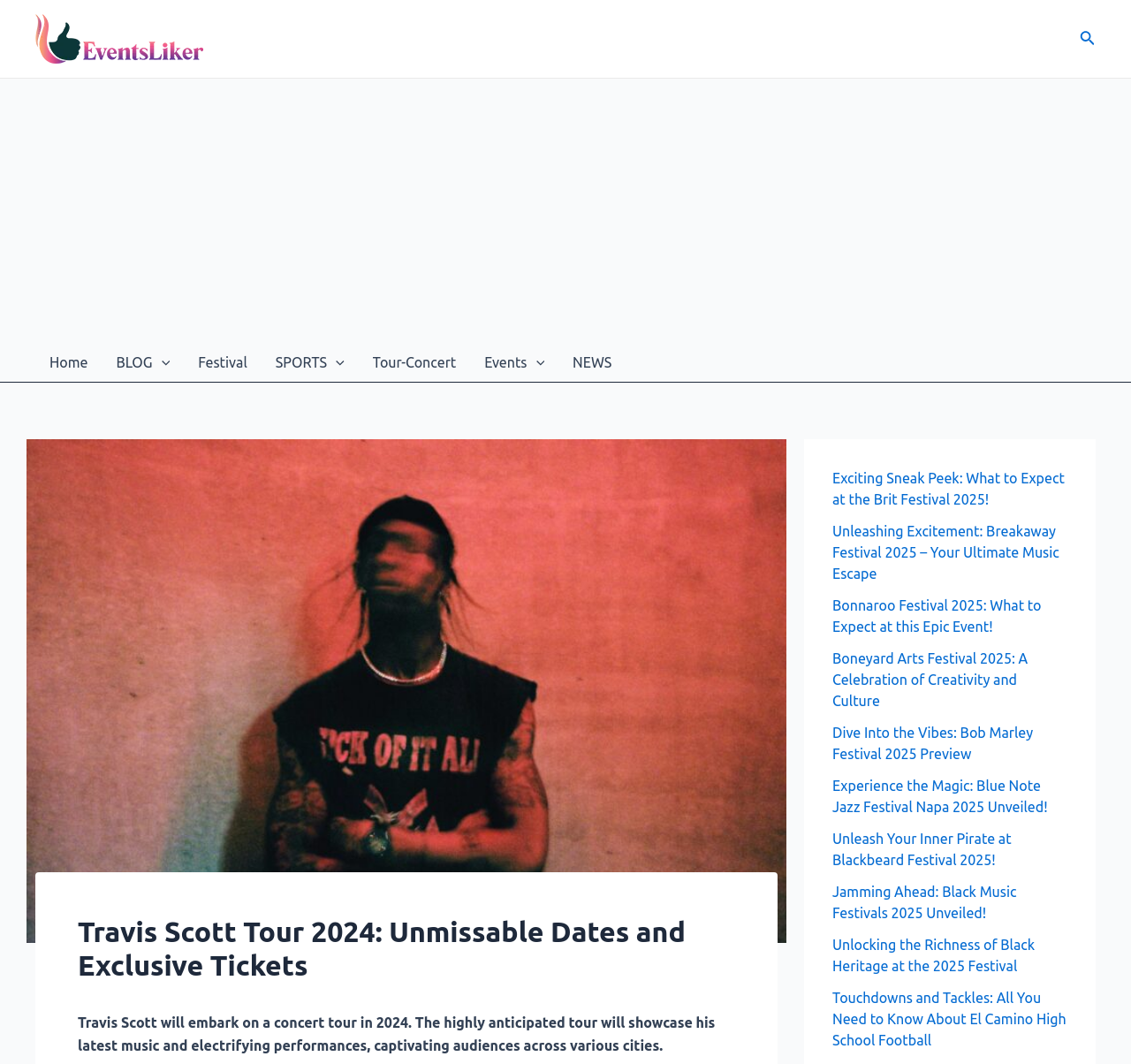Answer the question with a single word or phrase: 
What is the position of the image 'Travis Scott Tour 2024' on the webpage?

Centered